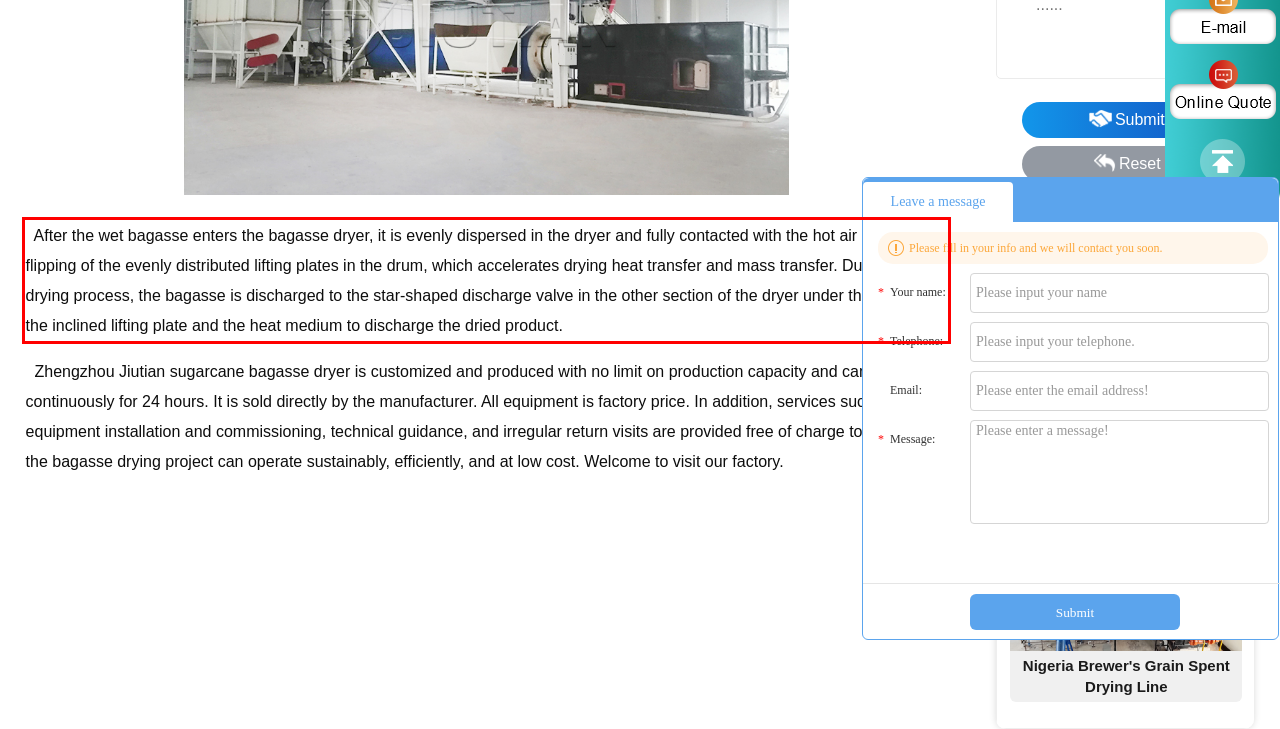Analyze the screenshot of a webpage where a red rectangle is bounding a UI element. Extract and generate the text content within this red bounding box.

After the wet bagasse enters the bagasse dryer, it is evenly dispersed in the dryer and fully contacted with the hot air under the flipping of the evenly distributed lifting plates in the drum, which accelerates drying heat transfer and mass transfer. During the drying process, the bagasse is discharged to the star-shaped discharge valve in the other section of the dryer under the action of the inclined lifting plate and the heat medium to discharge the dried product.